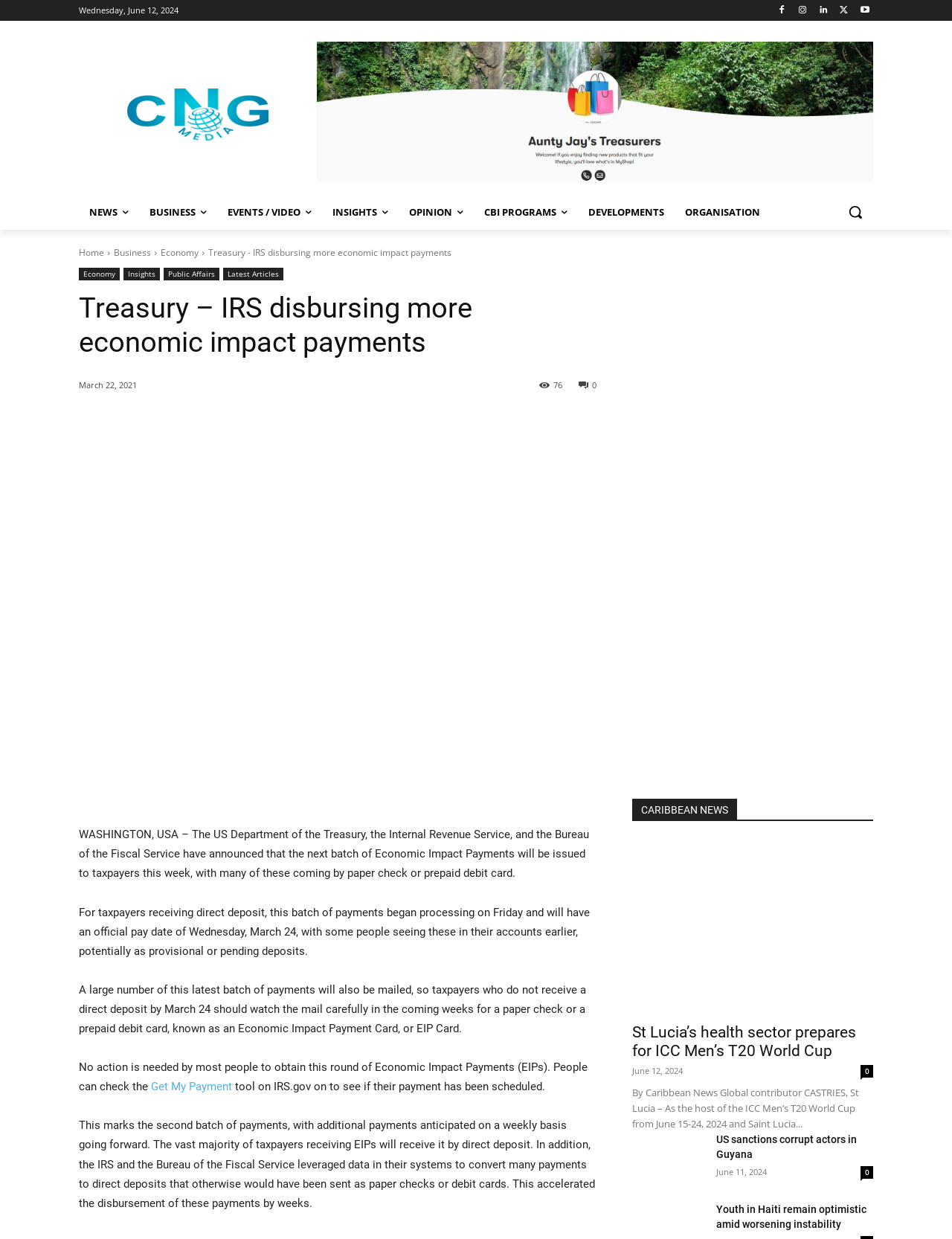Bounding box coordinates are to be given in the format (top-left x, top-left y, bottom-right x, bottom-right y). All values must be floating point numbers between 0 and 1. Provide the bounding box coordinate for the UI element described as: aria-label="University of Wisconsin Pressbooks"

None